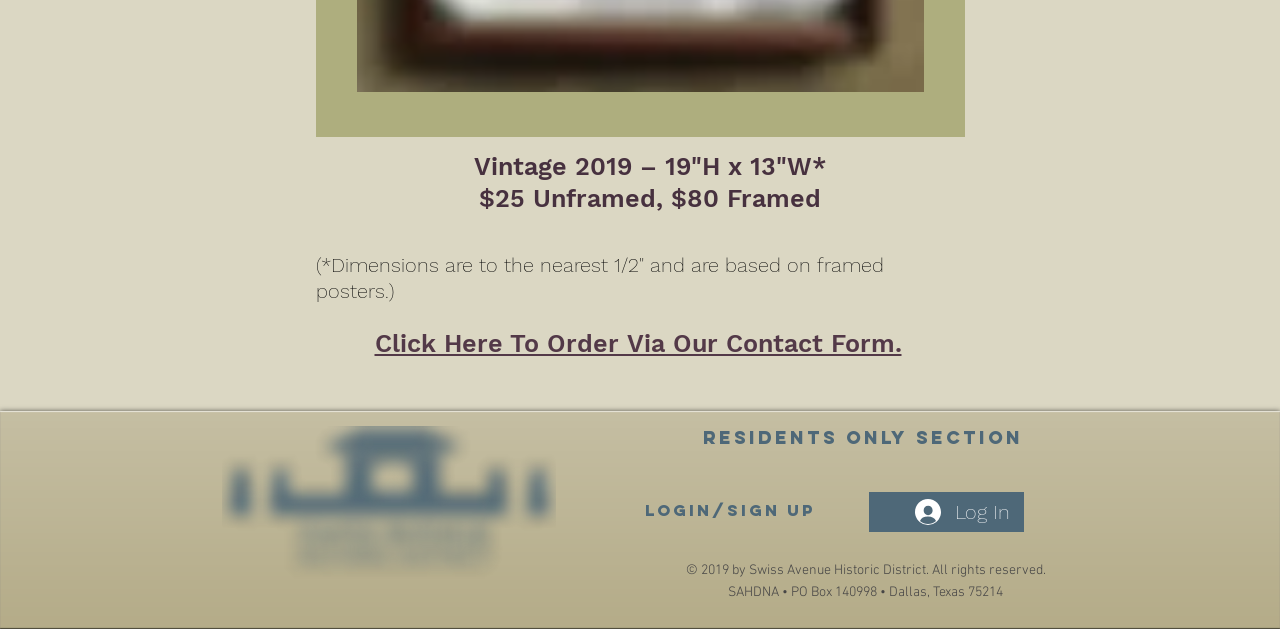Using the provided element description: "Log In", identify the bounding box coordinates. The coordinates should be four floats between 0 and 1 in the order [left, top, right, bottom].

[0.704, 0.782, 0.8, 0.846]